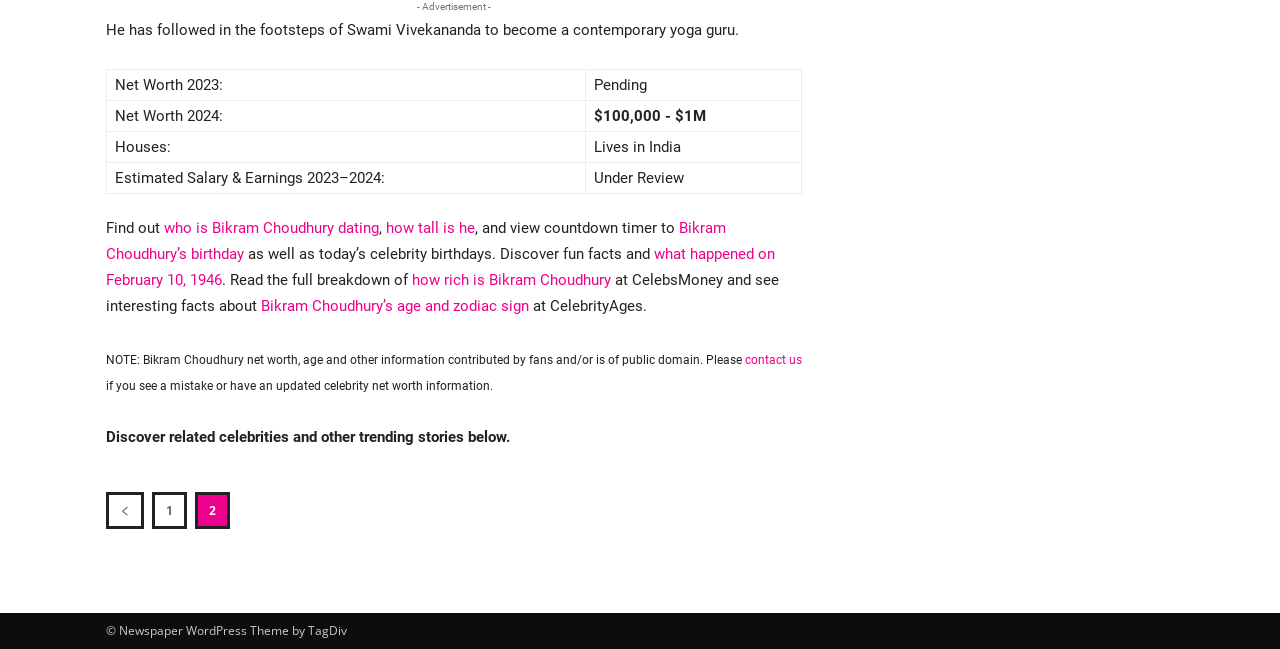Bounding box coordinates should be in the format (top-left x, top-left y, bottom-right x, bottom-right y) and all values should be floating point numbers between 0 and 1. Determine the bounding box coordinate for the UI element described as: Bikram Choudhury’s birthday

[0.083, 0.338, 0.567, 0.406]